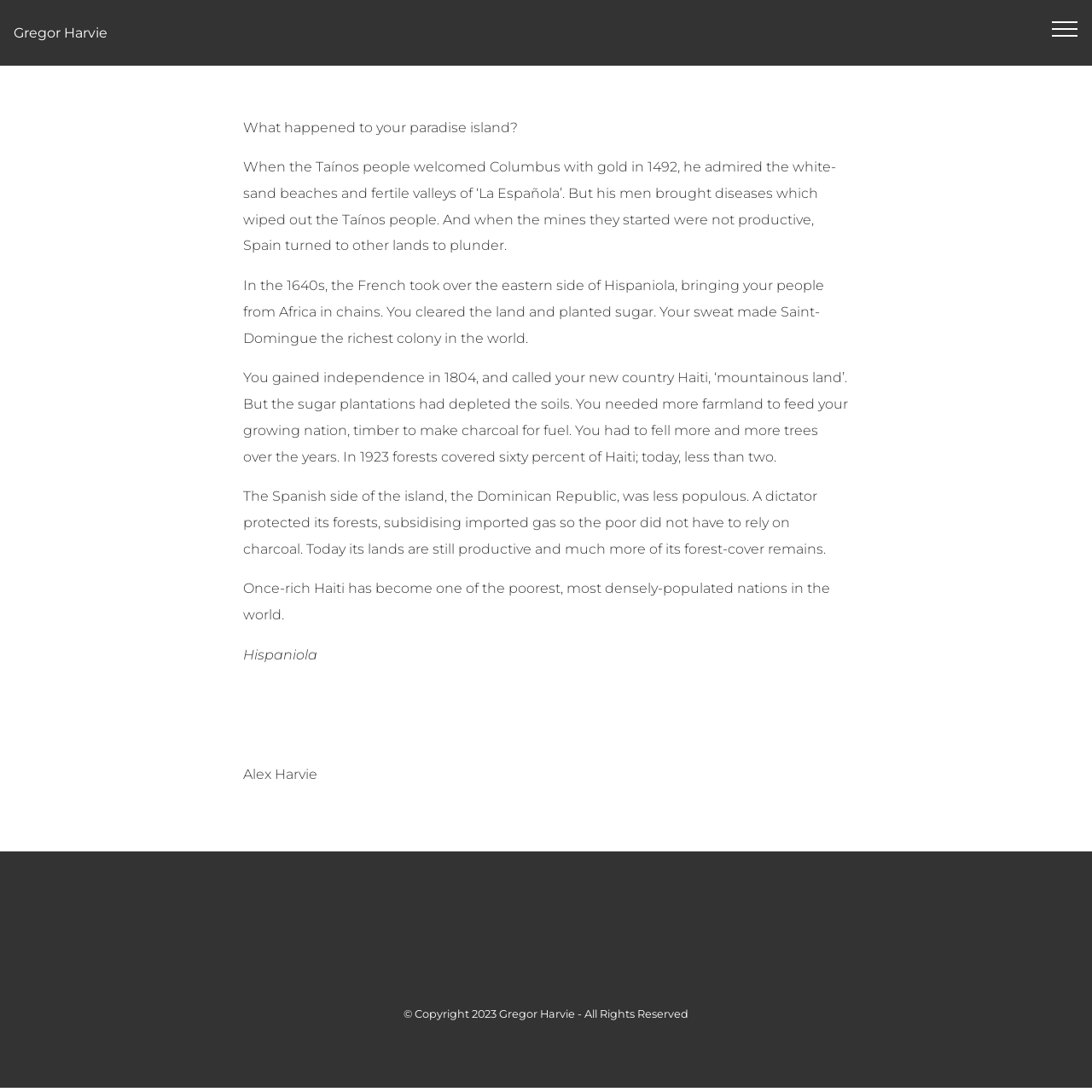Consider the image and give a detailed and elaborate answer to the question: 
What happened to the Tainos people?

According to the webpage, when Columbus arrived in Hispaniola in 1492, his men brought diseases that wiped out the Tainos people.